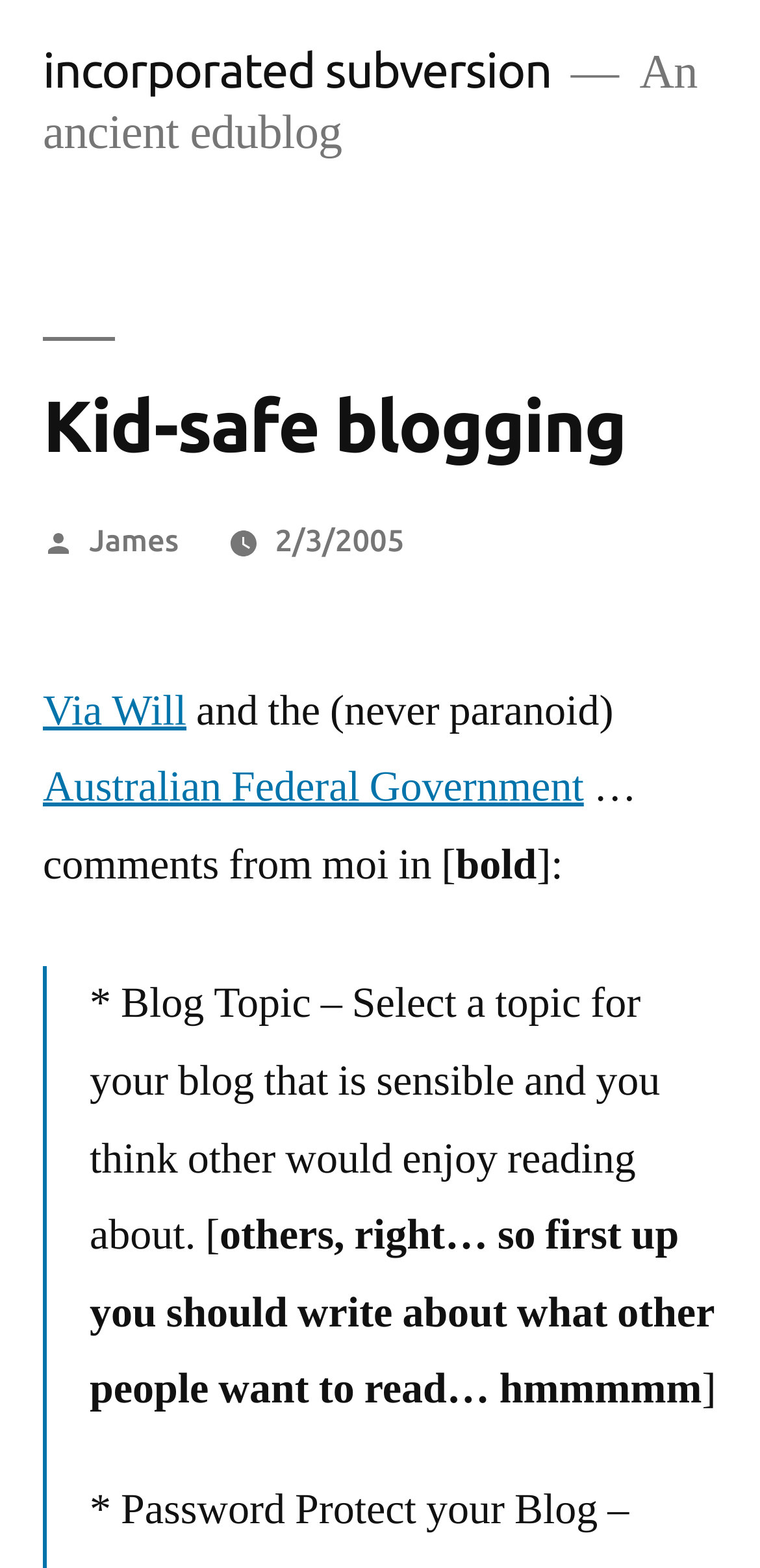Who is the author of the blog post?
Answer the question with detailed information derived from the image.

The author of the blog post is James, which can be determined by looking at the 'Posted by' section, where it says 'Posted by James'.